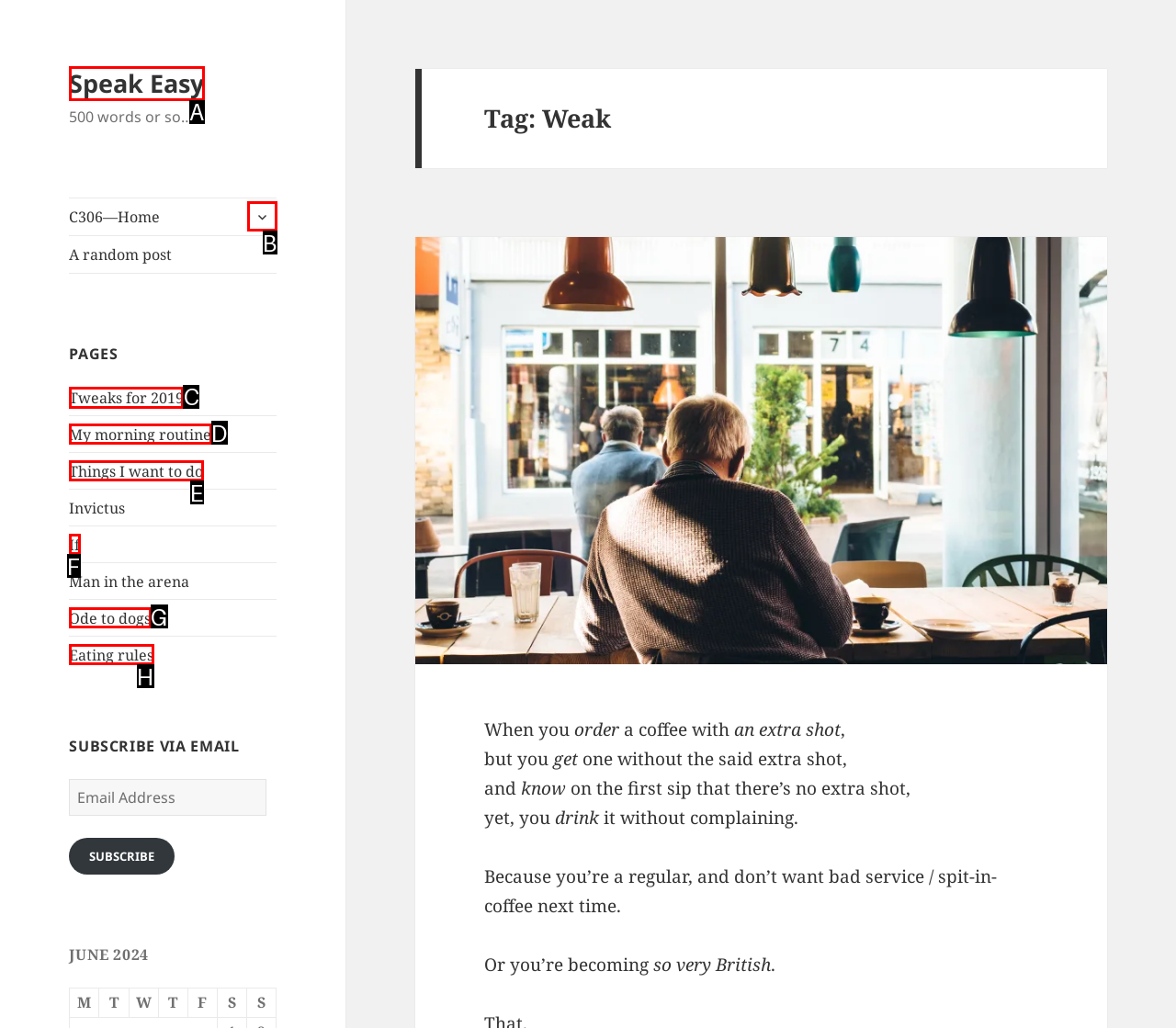Choose the HTML element that should be clicked to achieve this task: Go to the 'Tweaks for 2019' page
Respond with the letter of the correct choice.

C